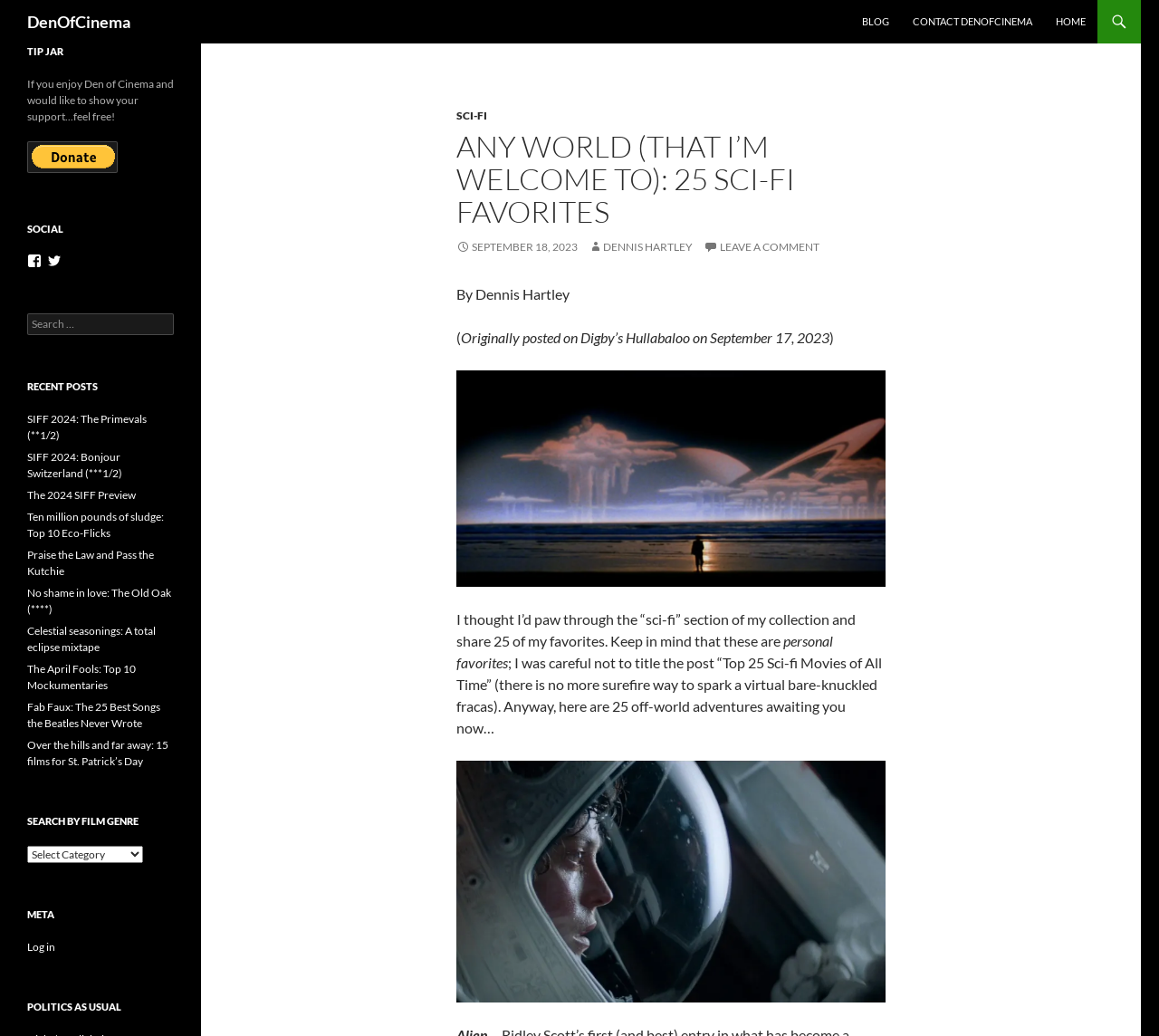Locate the bounding box coordinates of the region to be clicked to comply with the following instruction: "Click on the 'SCI-FI' link". The coordinates must be four float numbers between 0 and 1, in the form [left, top, right, bottom].

[0.394, 0.105, 0.42, 0.118]